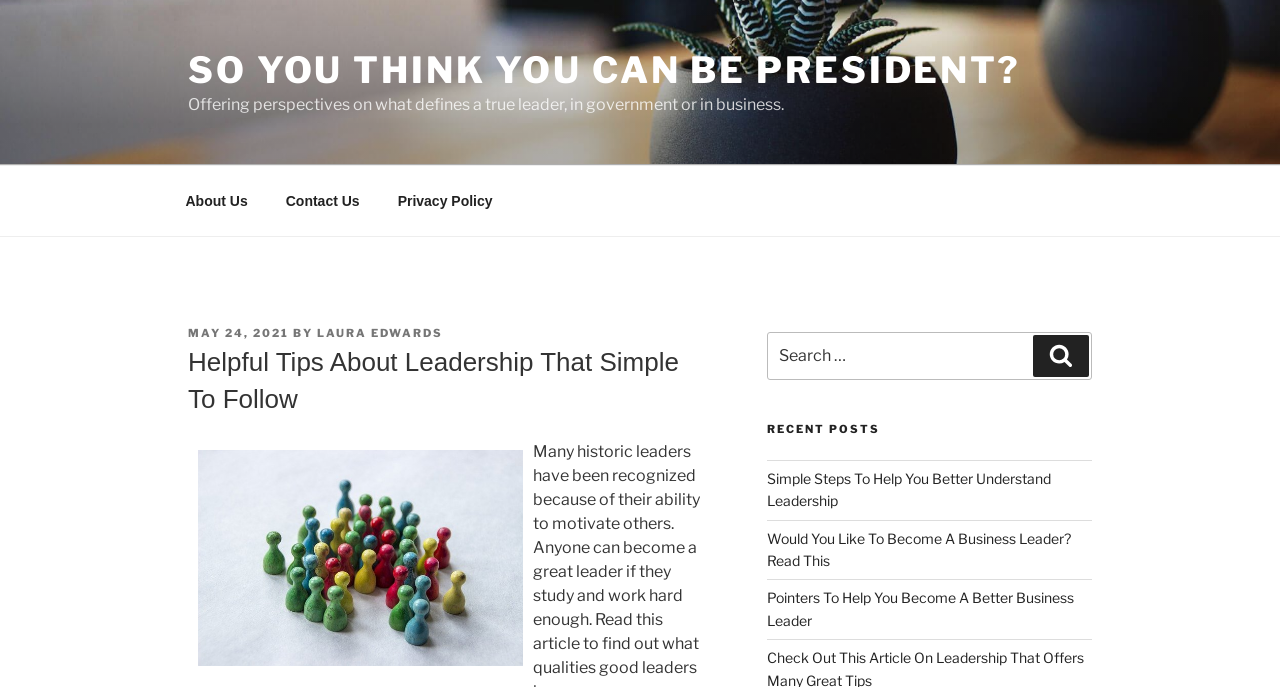Find and generate the main title of the webpage.

Helpful Tips About Leadership That Simple To Follow